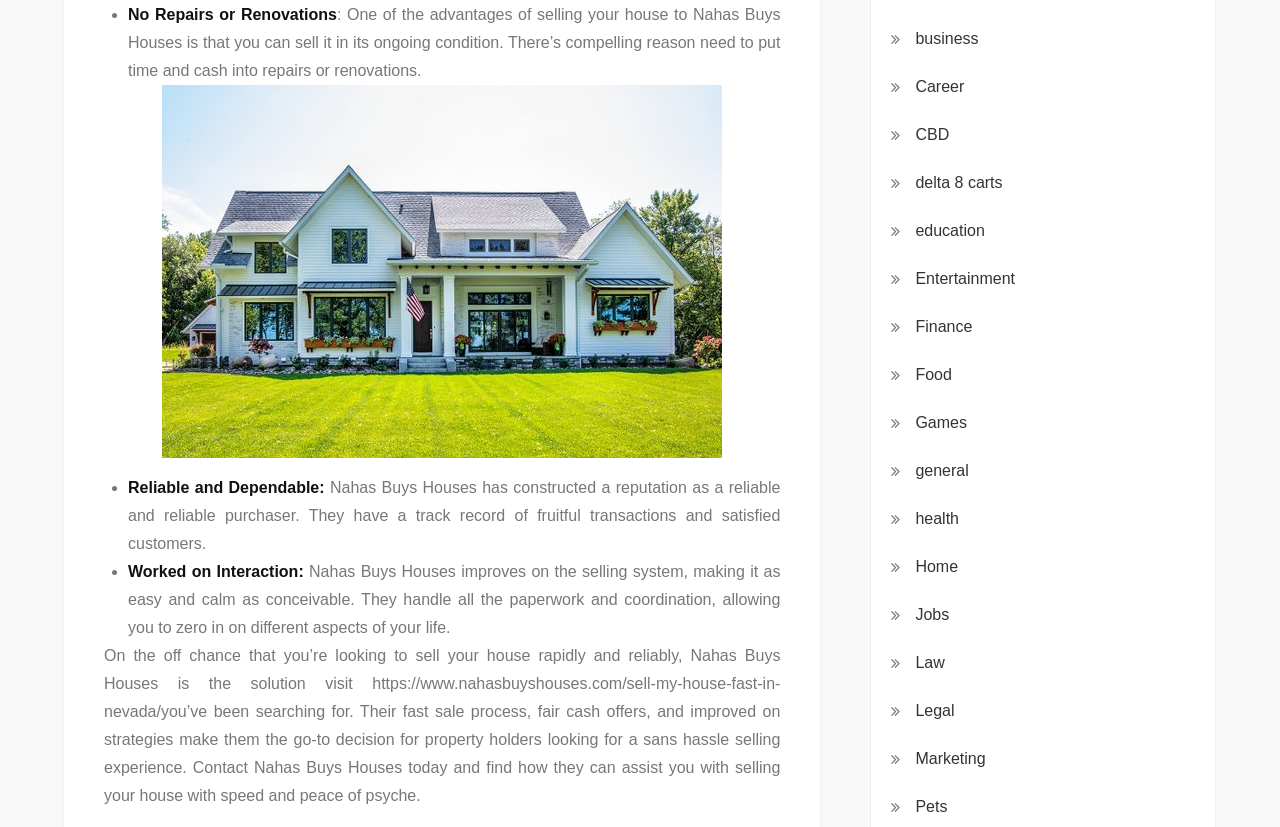What is Nahas Buys Houses known for?
Please answer using one word or phrase, based on the screenshot.

Reliable and dependable